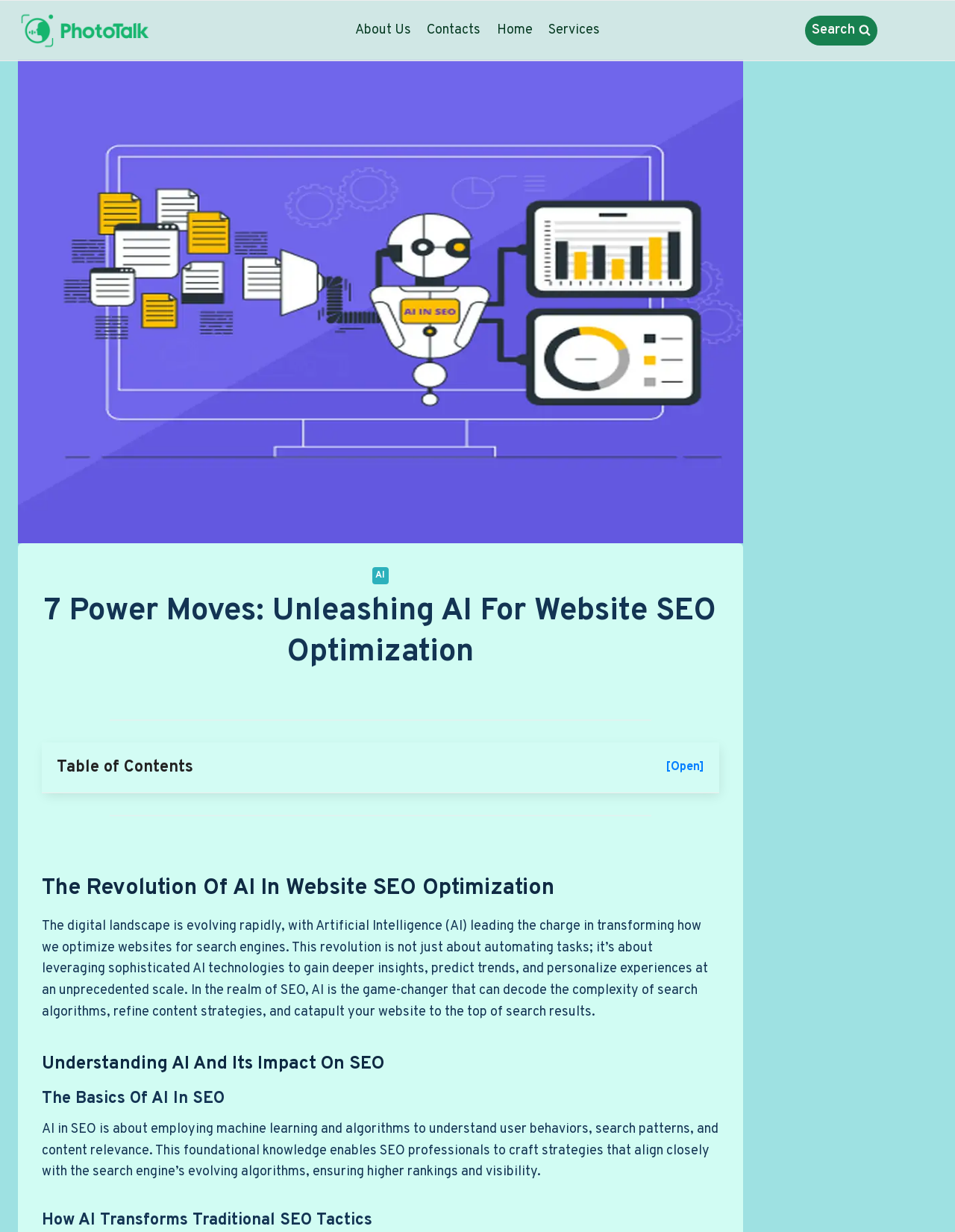Provide the bounding box coordinates for the UI element described in this sentence: "[Open]". The coordinates should be four float values between 0 and 1, i.e., [left, top, right, bottom].

[0.697, 0.616, 0.737, 0.629]